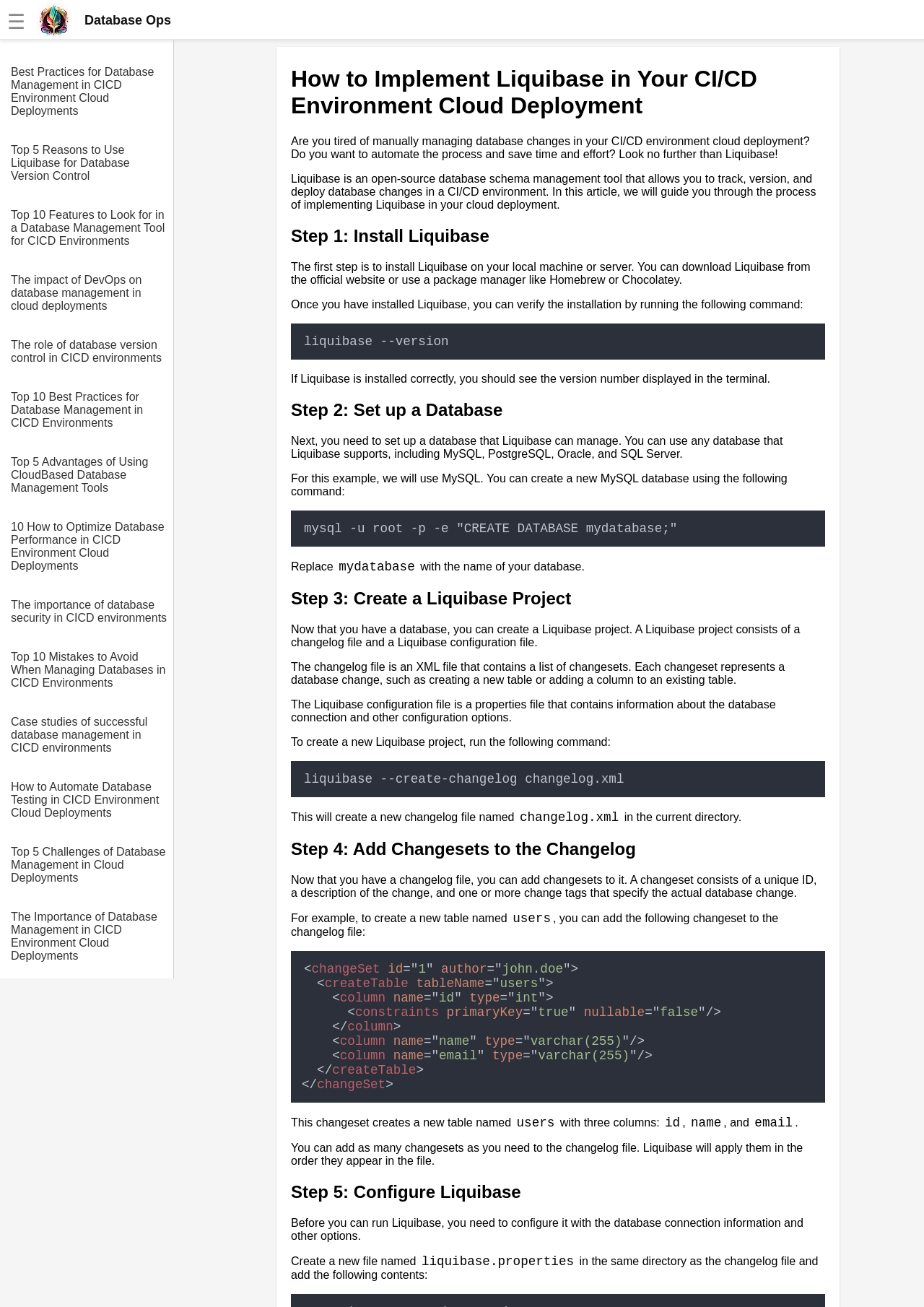What is the author of the example changeset in the webpage?
Please give a detailed and elaborate answer to the question.

In the example changeset provided in the webpage, the author is specified as 'john.doe', which is an example of how to specify the author of a changeset in a Liquibase project.